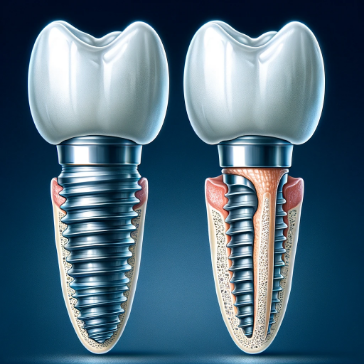Explain the details of the image comprehensively.

The image showcases two detailed dental implants, illustrating their structure and function. On the left, a complete implant is depicted, featuring a natural-looking crown that resembles a real tooth. On the right, a cross-section reveals the inner components, including the titanium root embedded within the jawbone, showcasing how dental implants serve as stable artificial roots. This visual effectively demonstrates the innovative design and function of dental implants, which provide a durable and secure foundation for replacing missing teeth. Dental implants are praised for their ability to enhance speech and chewing, as well as boosting self-confidence.